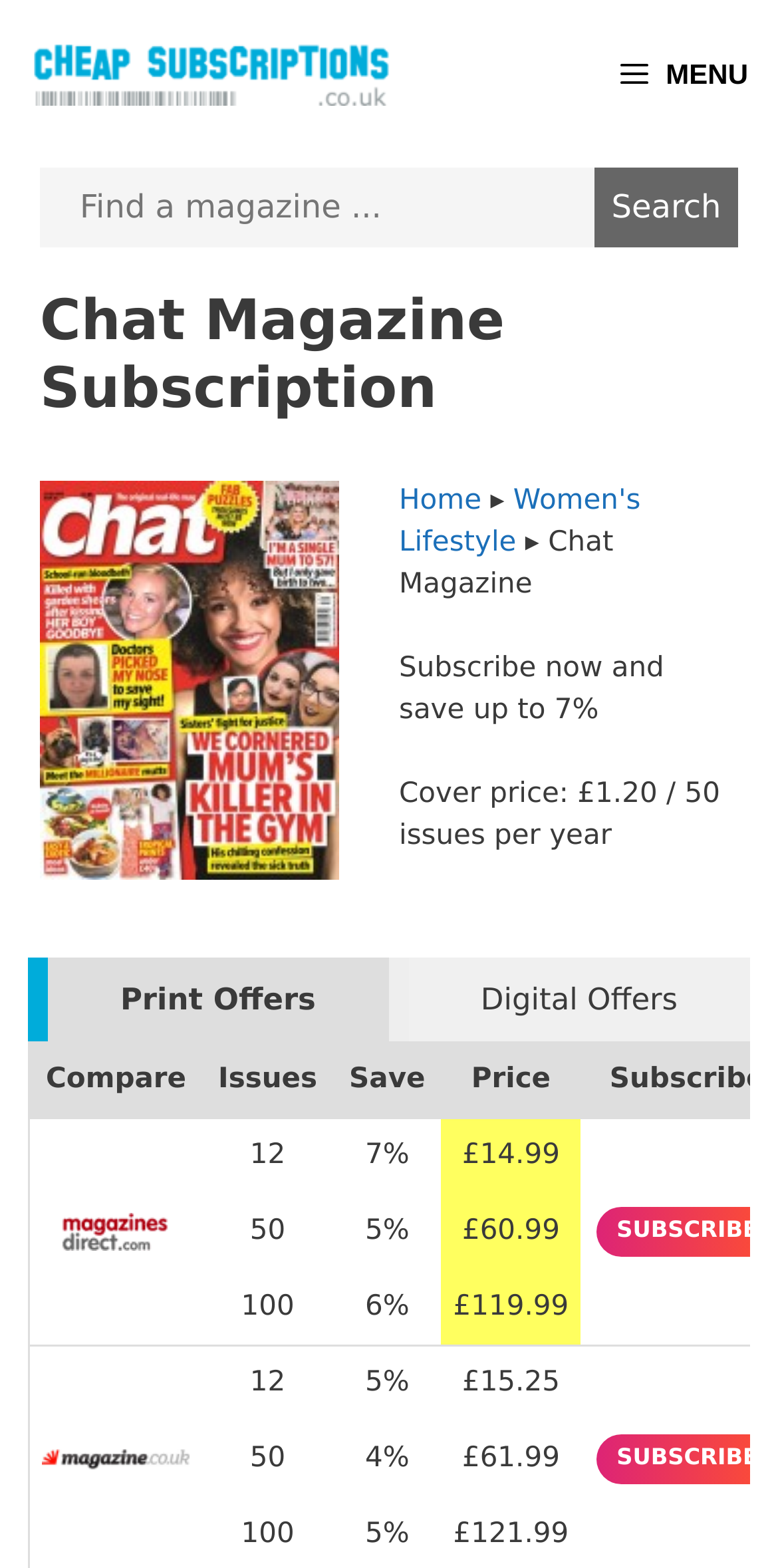How many subscription options are available?
Based on the screenshot, give a detailed explanation to answer the question.

The number of subscription options available can be found in the grid section of the webpage, where there are four rows of subscription options listed.